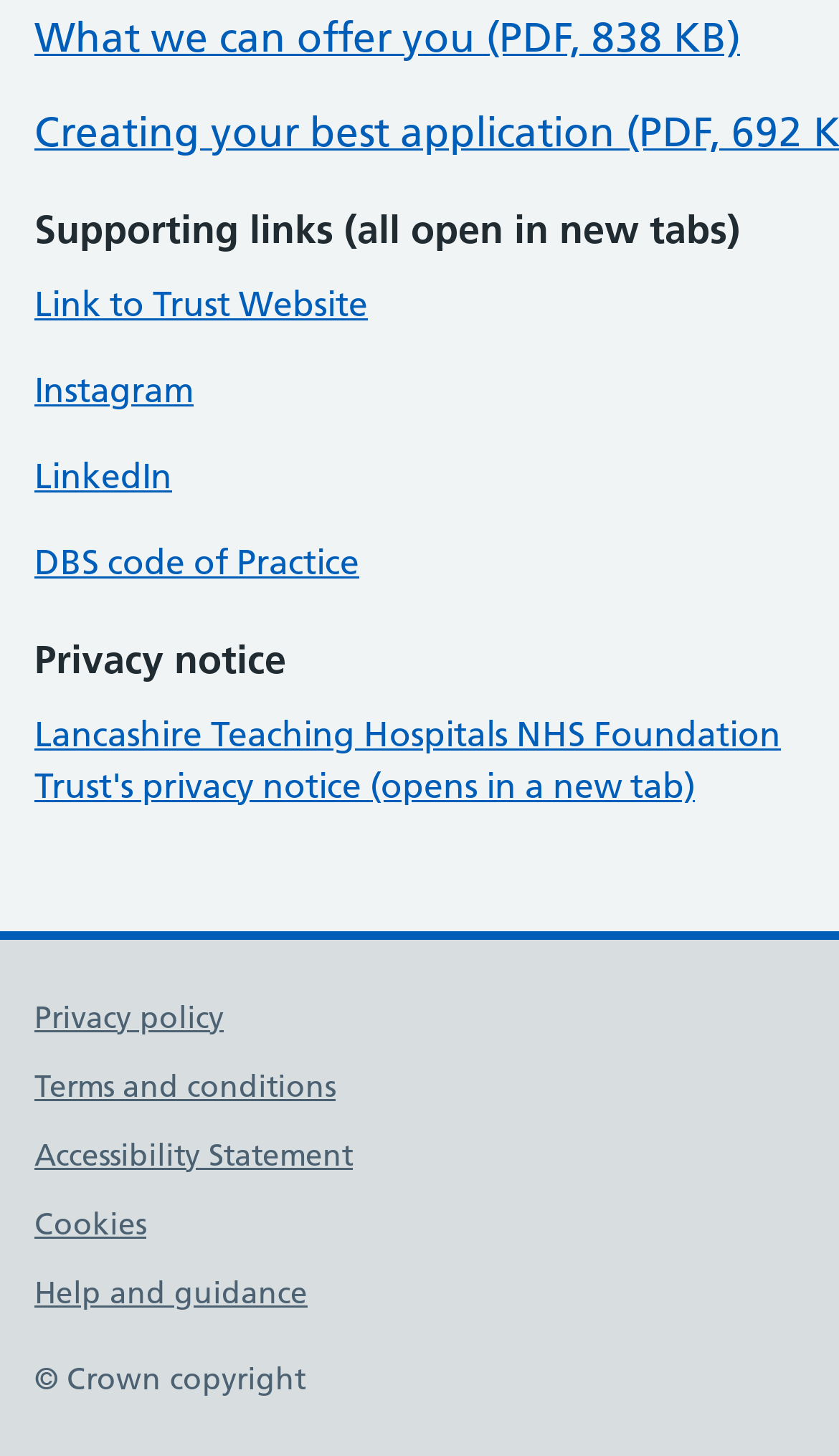Determine the bounding box coordinates for the clickable element to execute this instruction: "Download the PDF brochure". Provide the coordinates as four float numbers between 0 and 1, i.e., [left, top, right, bottom].

[0.041, 0.005, 0.882, 0.048]